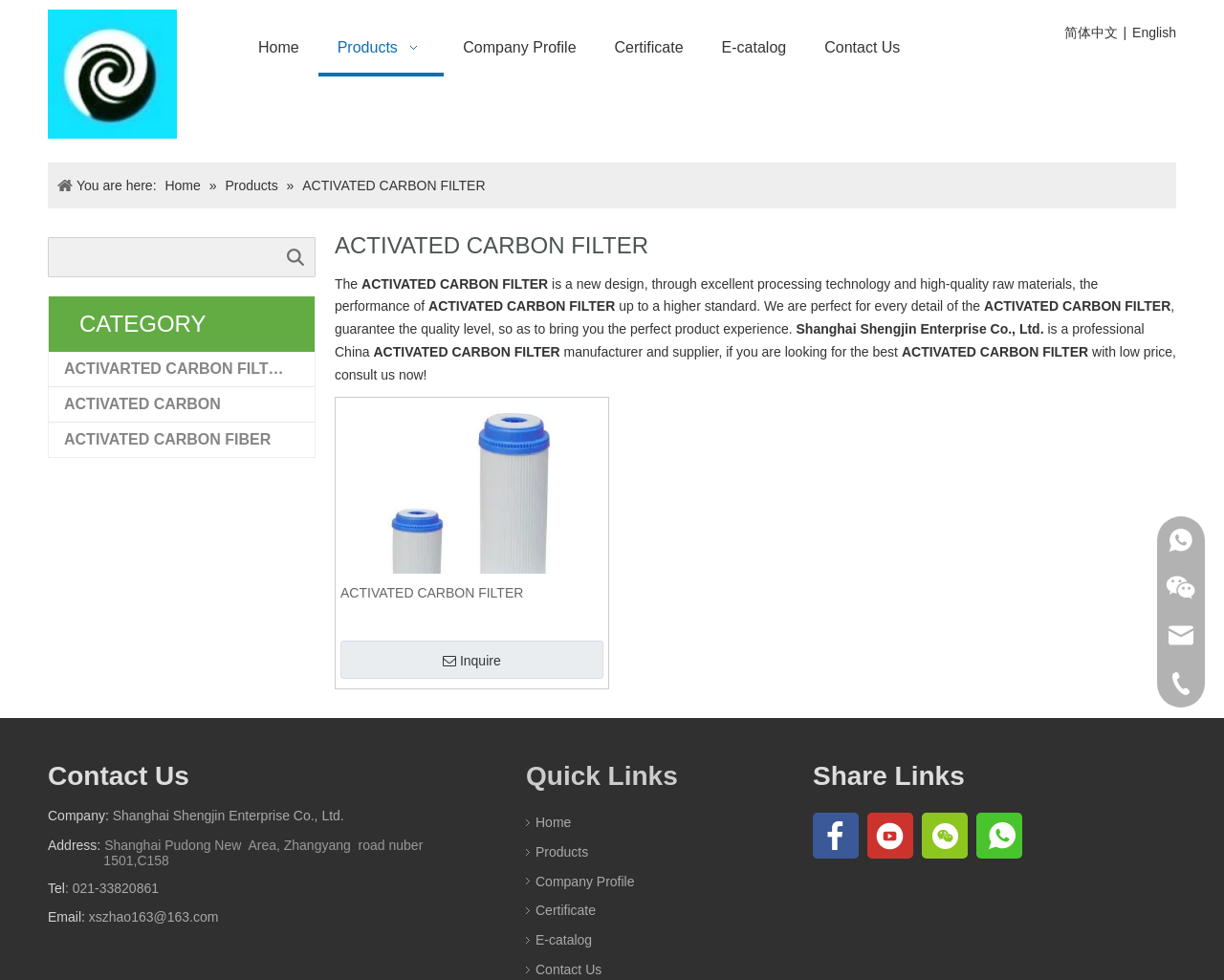Using the description: "Home", identify the bounding box of the corresponding UI element in the screenshot.

[0.195, 0.02, 0.26, 0.078]